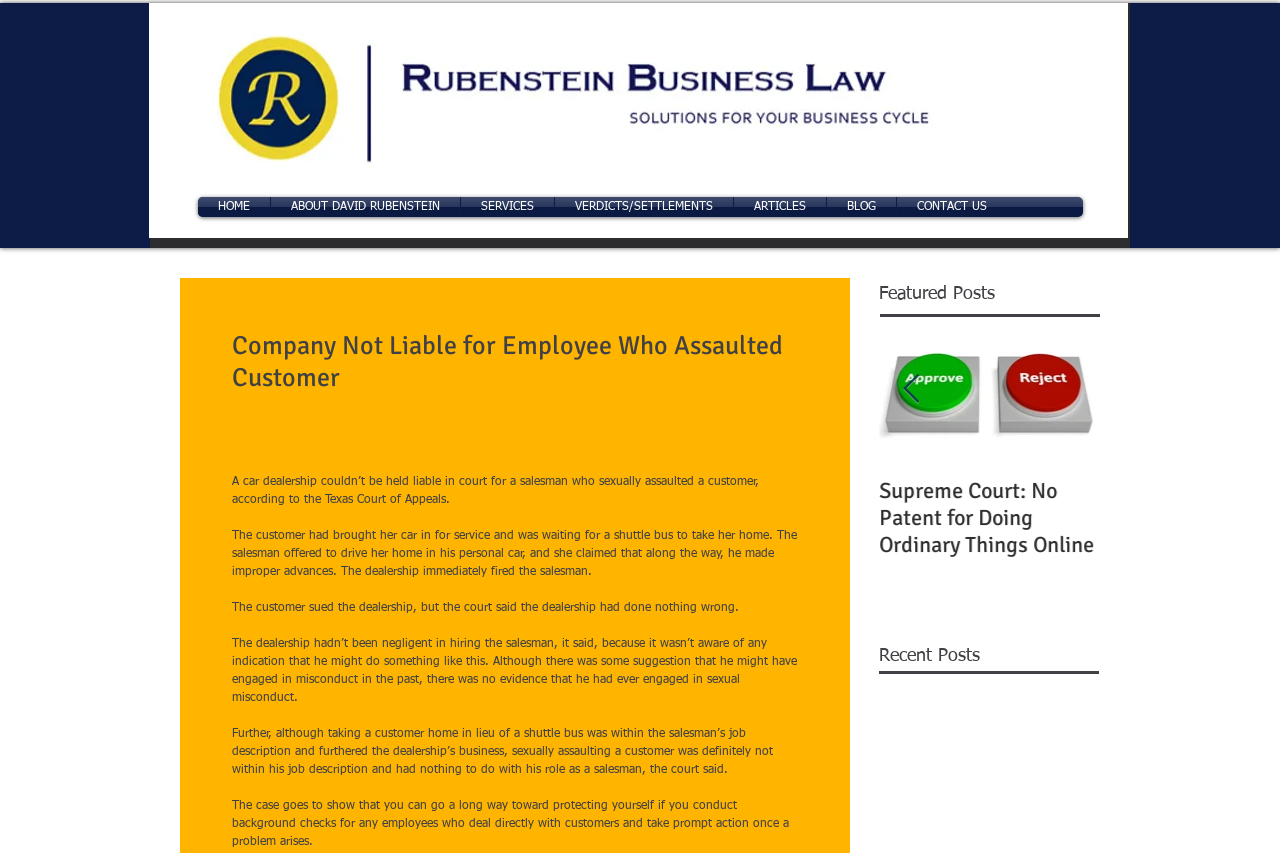What is the text of the webpage's headline?

Company Not Liable for Employee Who Assaulted Customer